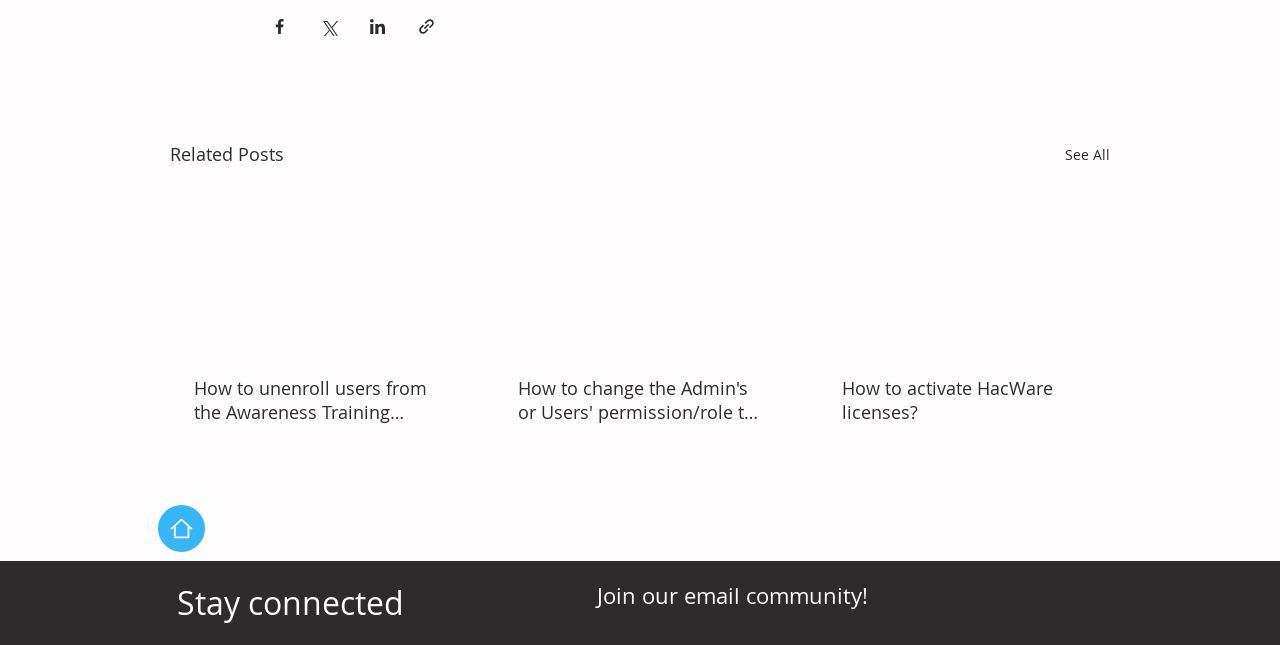Answer the question below using just one word or a short phrase: 
What is the purpose of the section at the bottom right?

Stay connected